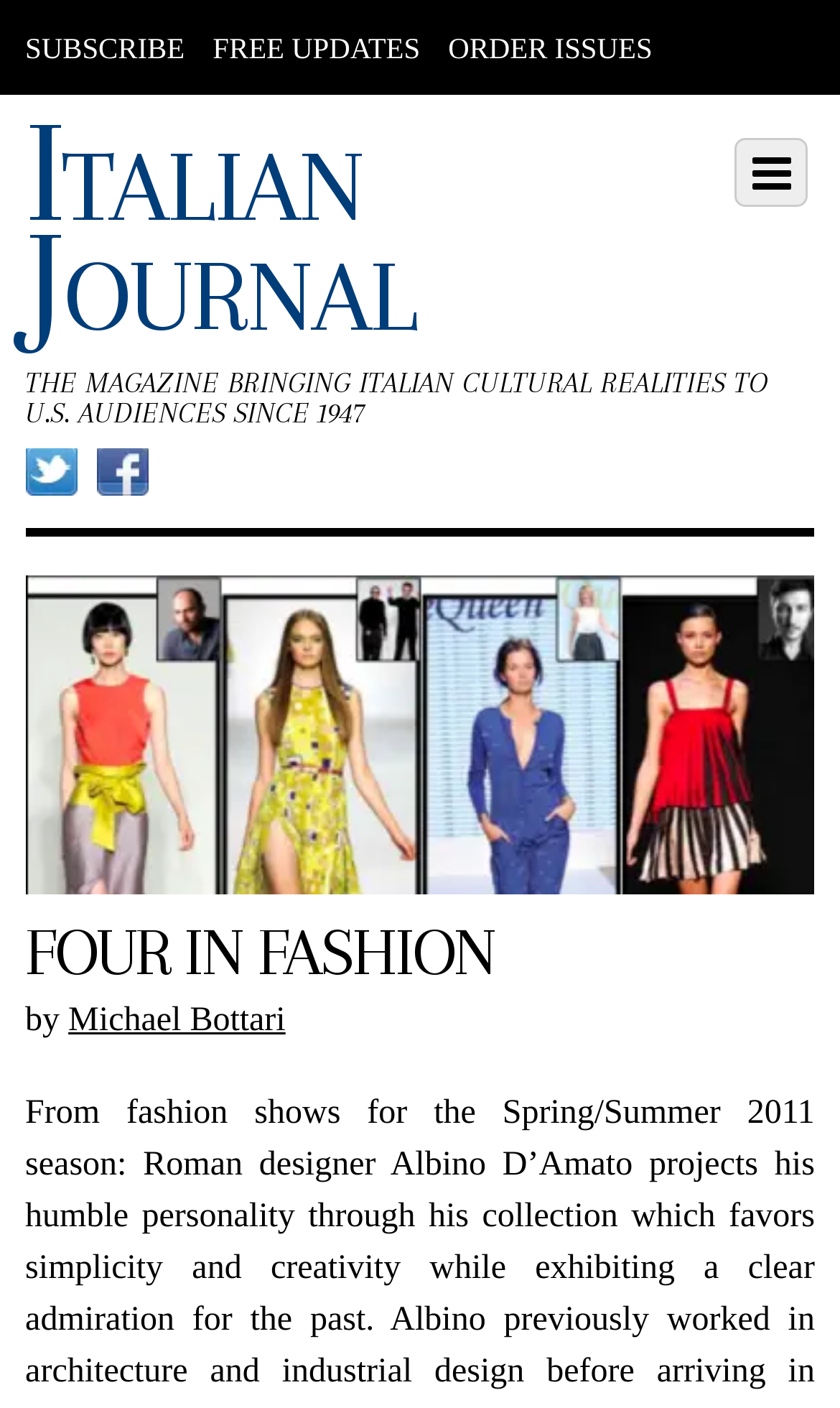Explain the webpage's design and content in an elaborate manner.

The webpage is for "Four in Fashion – Italian Journal", a magazine that brings Italian cultural realities to U.S. audiences since 1947. At the top, there is a navigation bar with three links: "SUBSCRIBE", "FREE UPDATES", and "ORDER ISSUES". Below the navigation bar, there is a prominent link to "Italian Journal". 

A brief description of the magazine is provided, stating its purpose. To the right of this description, there are social media links to Twitter and Facebook, each accompanied by an icon. 

Further down, there is a "Menu" option at the top right corner. Below this, there is a call to action to "Scroll down to content". The main content area features a large figure with a link to an image, "Screen-shot-2013-07-10-at-12.59.14-PM-e1373454442381". 

Below the image, there is a heading "FOUR IN FASHION" with a link to the same title. The author of the article, "Michael Bottari", is credited below the heading.